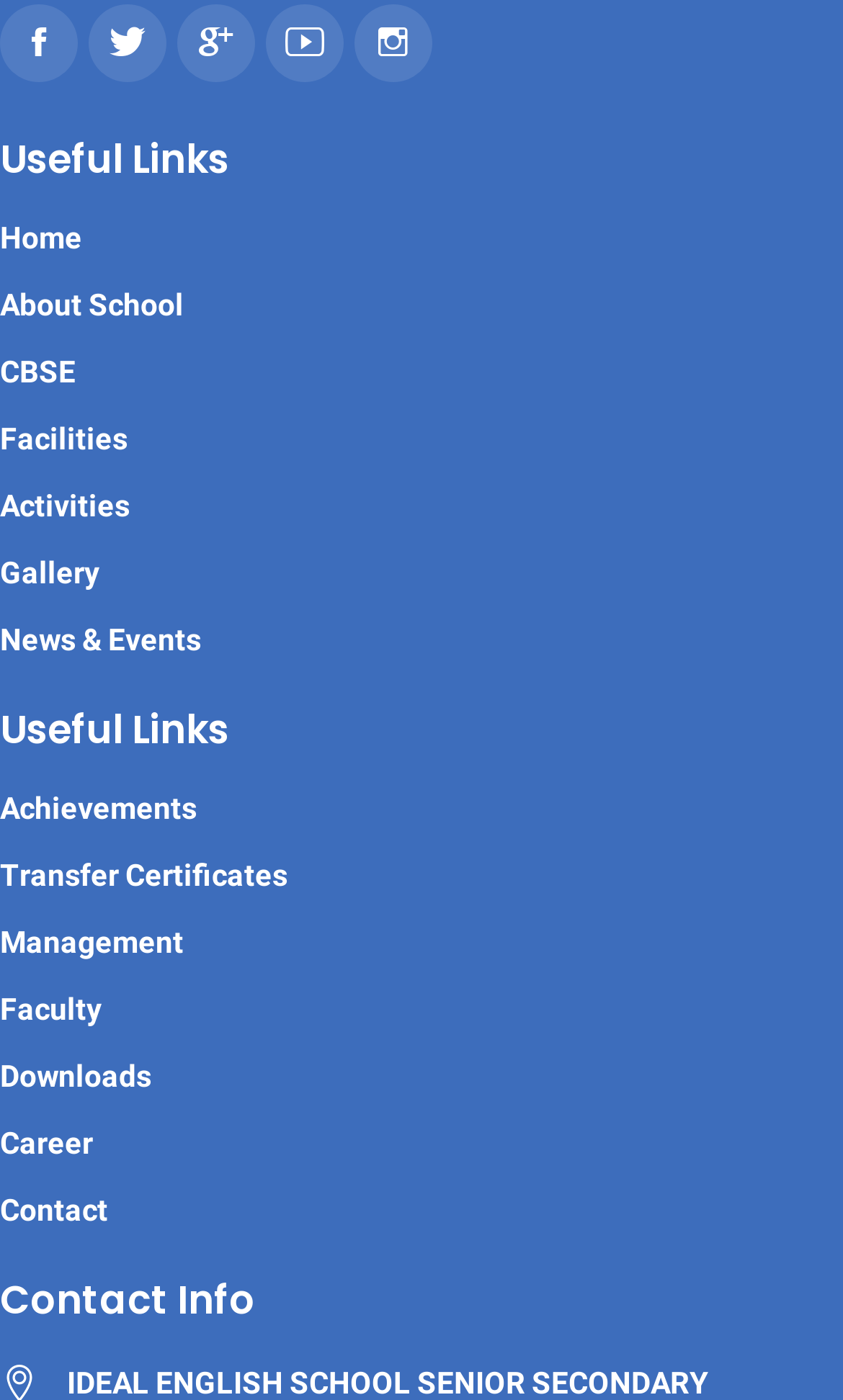Find the coordinates for the bounding box of the element with this description: "News & Events".

[0.0, 0.444, 0.238, 0.469]